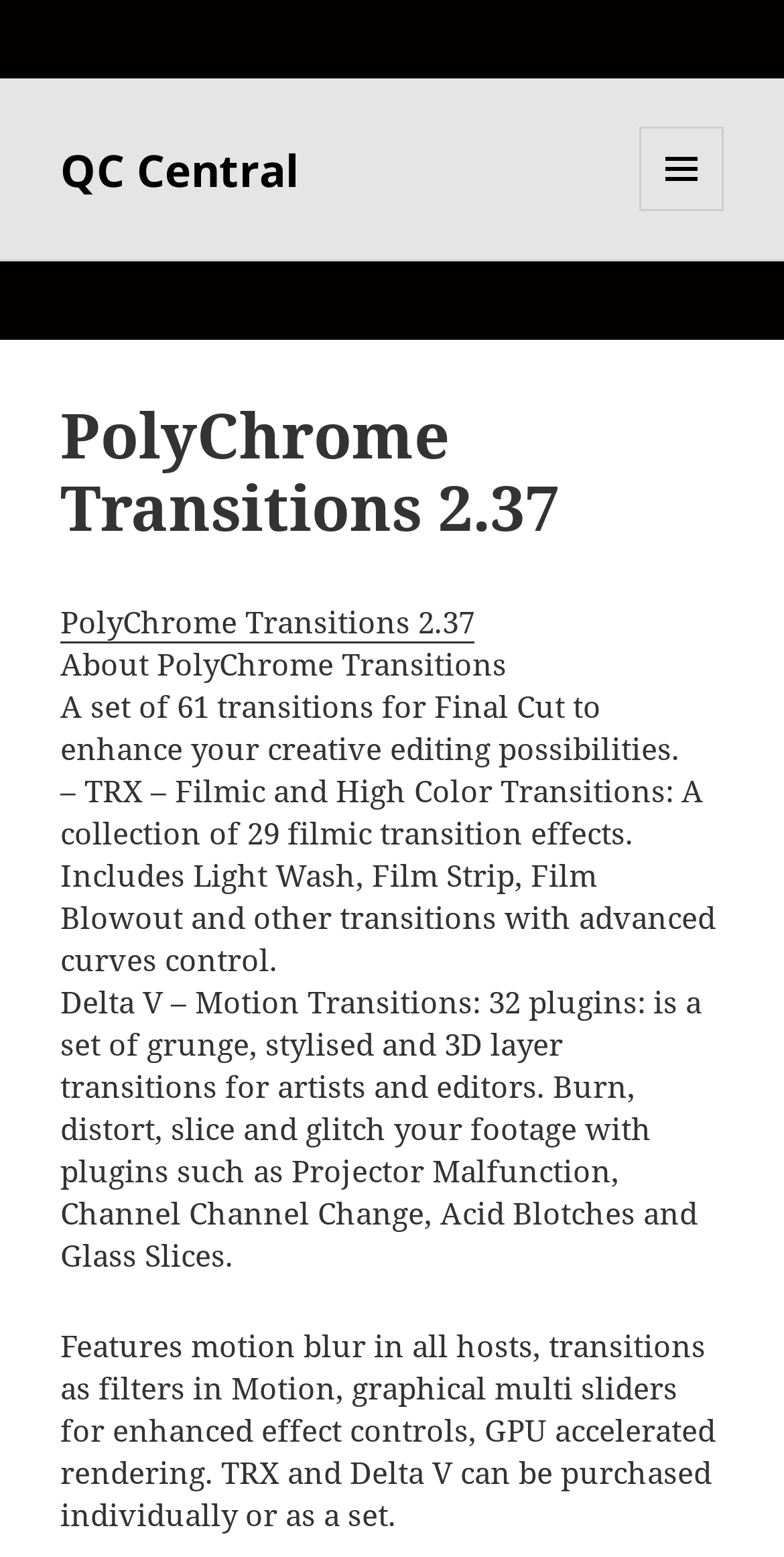Provide a brief response to the question using a single word or phrase: 
Can TRX and Delta V be purchased individually?

Yes